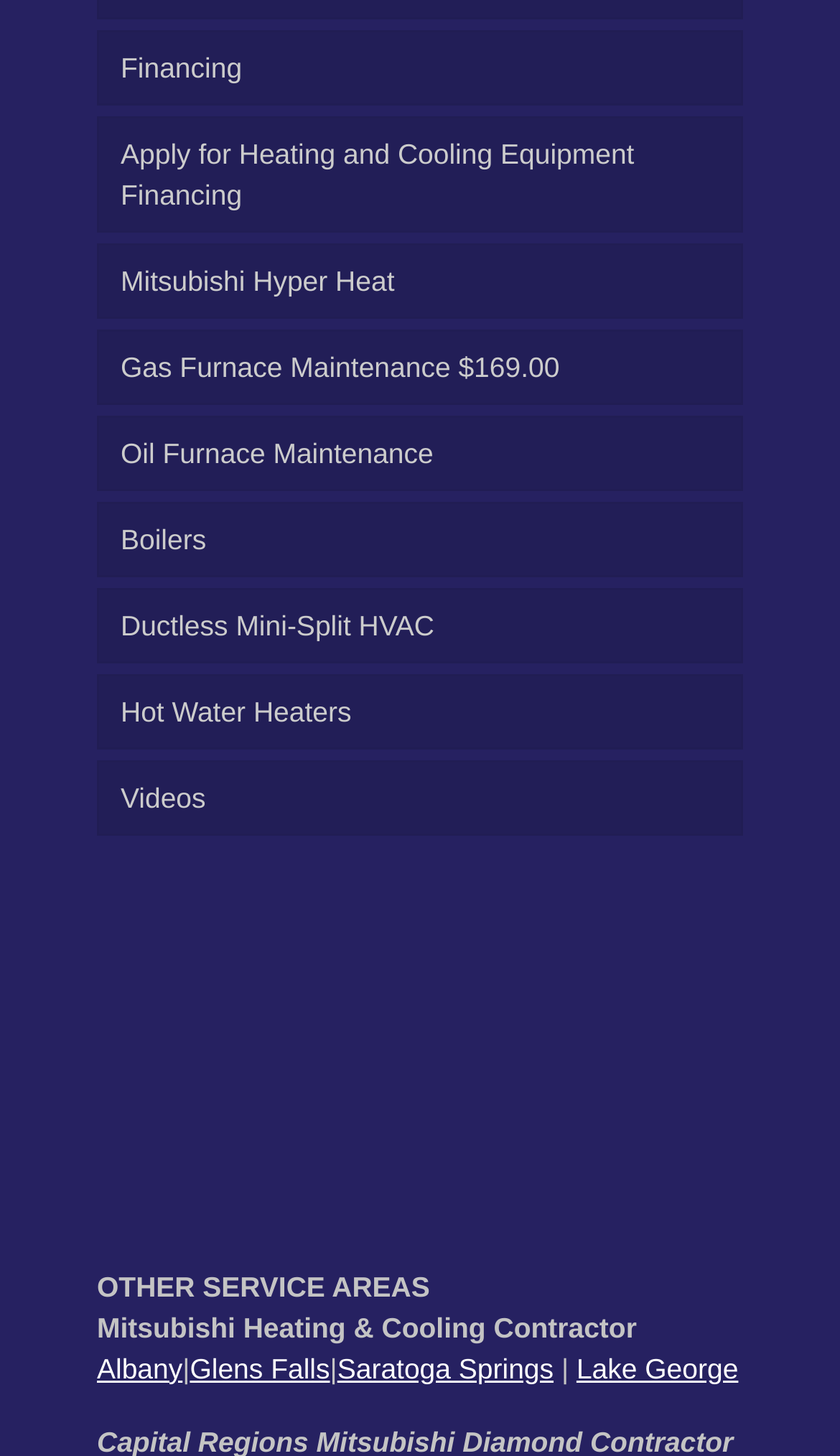Locate the bounding box coordinates of the area you need to click to fulfill this instruction: 'Learn about Mitsubishi Hyper Heat'. The coordinates must be in the form of four float numbers ranging from 0 to 1: [left, top, right, bottom].

[0.115, 0.168, 0.885, 0.22]